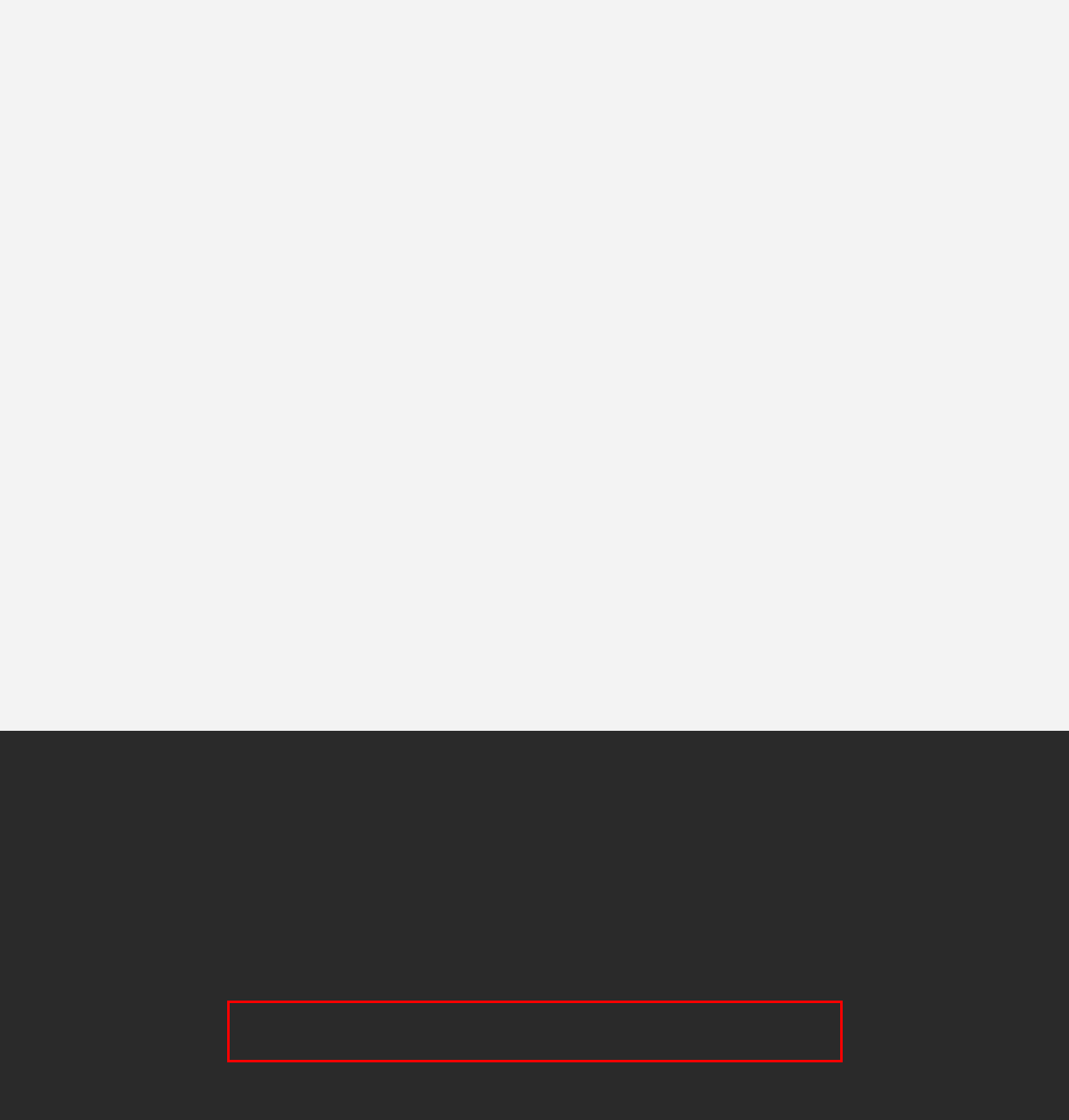Look at the webpage screenshot and recognize the text inside the red bounding box.

A children's story of two siblings visiting the Metaverse for the first time and seeing all it has to offer. Led by a robot they go on a journey they will never forget.